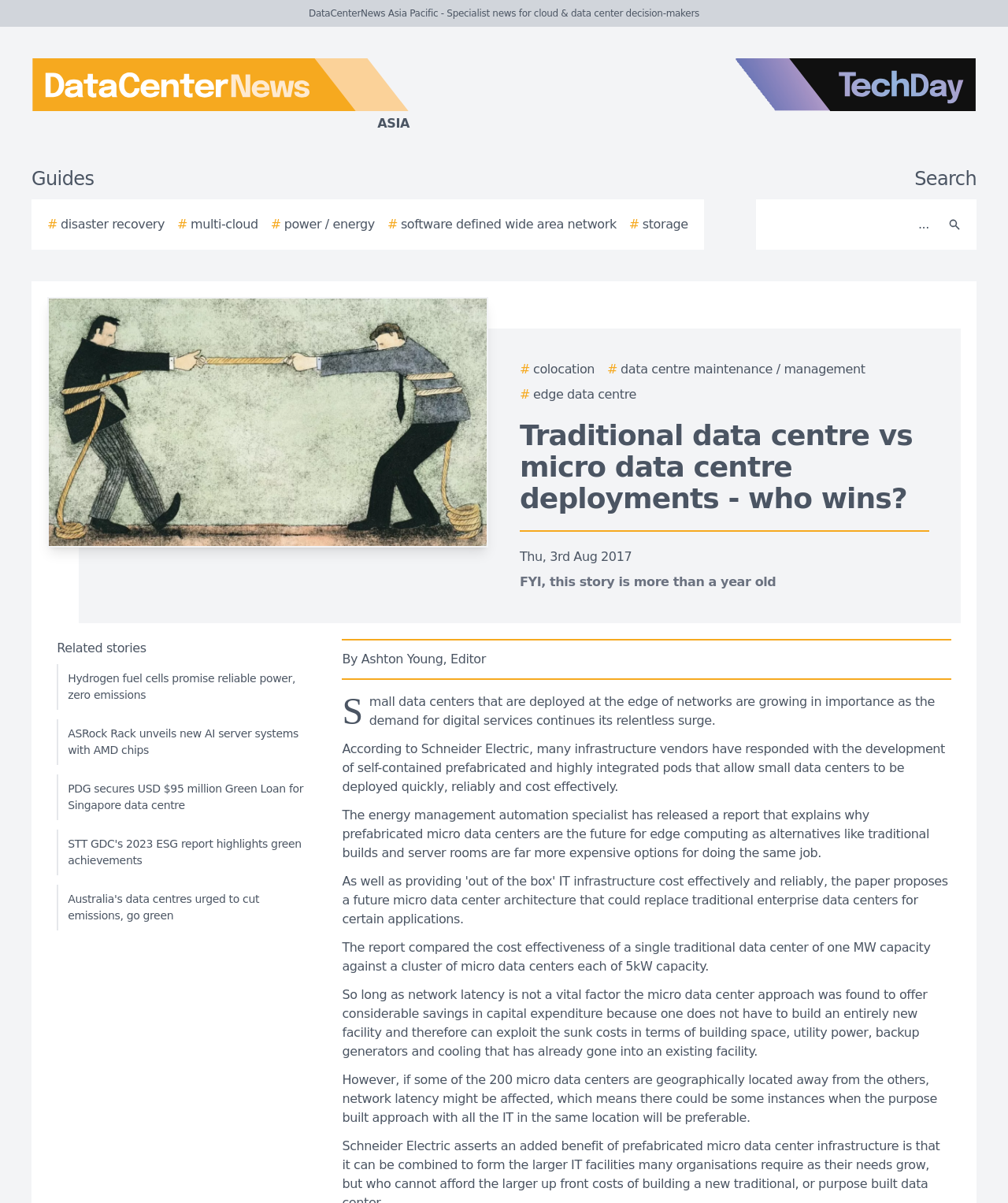What type of stories are listed under 'Related stories'?
Please describe in detail the information shown in the image to answer the question.

The 'Related stories' section lists several articles related to data center news, including topics such as hydrogen fuel cells, AI server systems, and green data centers.